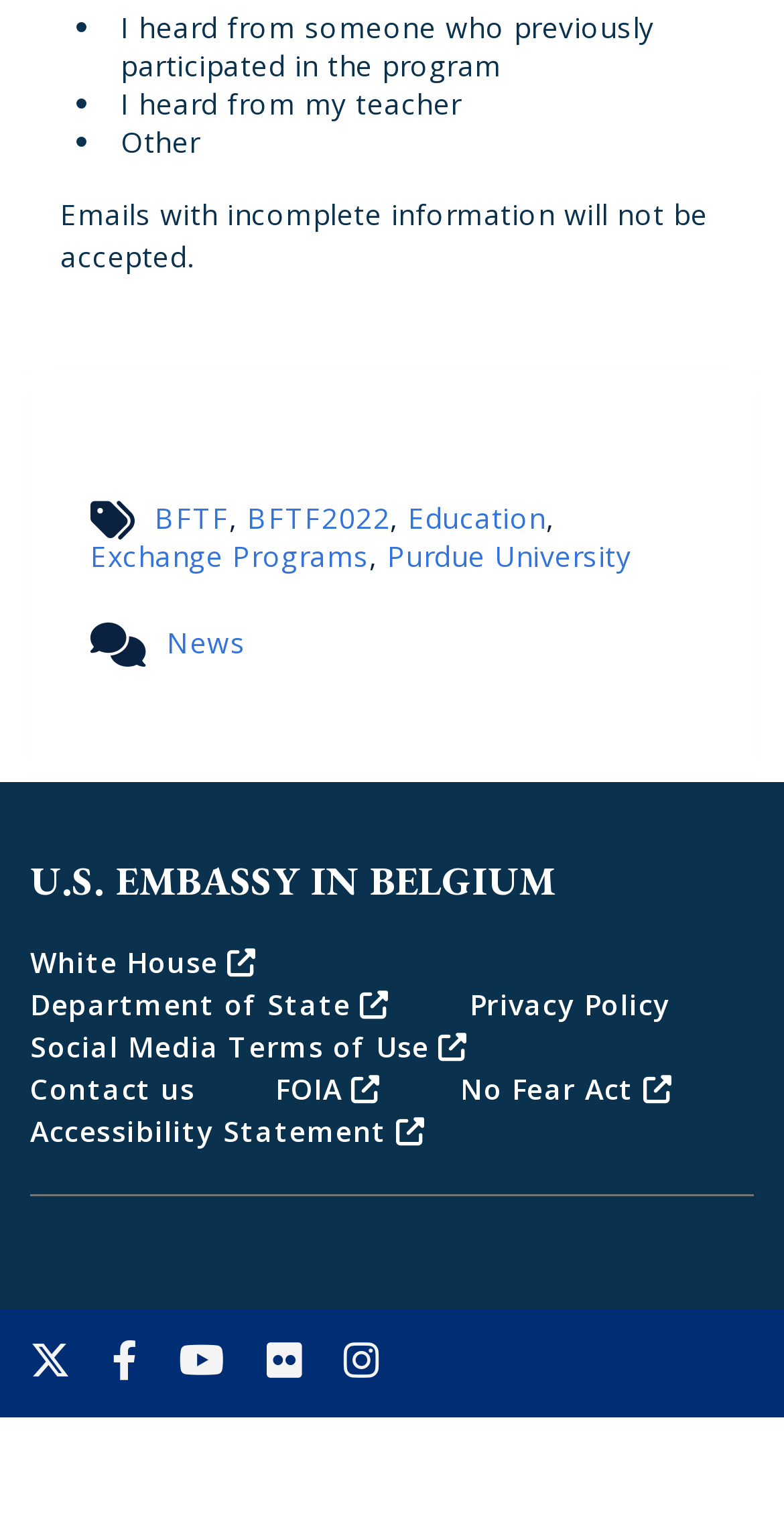Provide the bounding box coordinates for the UI element that is described as: "Department of State".

[0.038, 0.641, 0.496, 0.666]